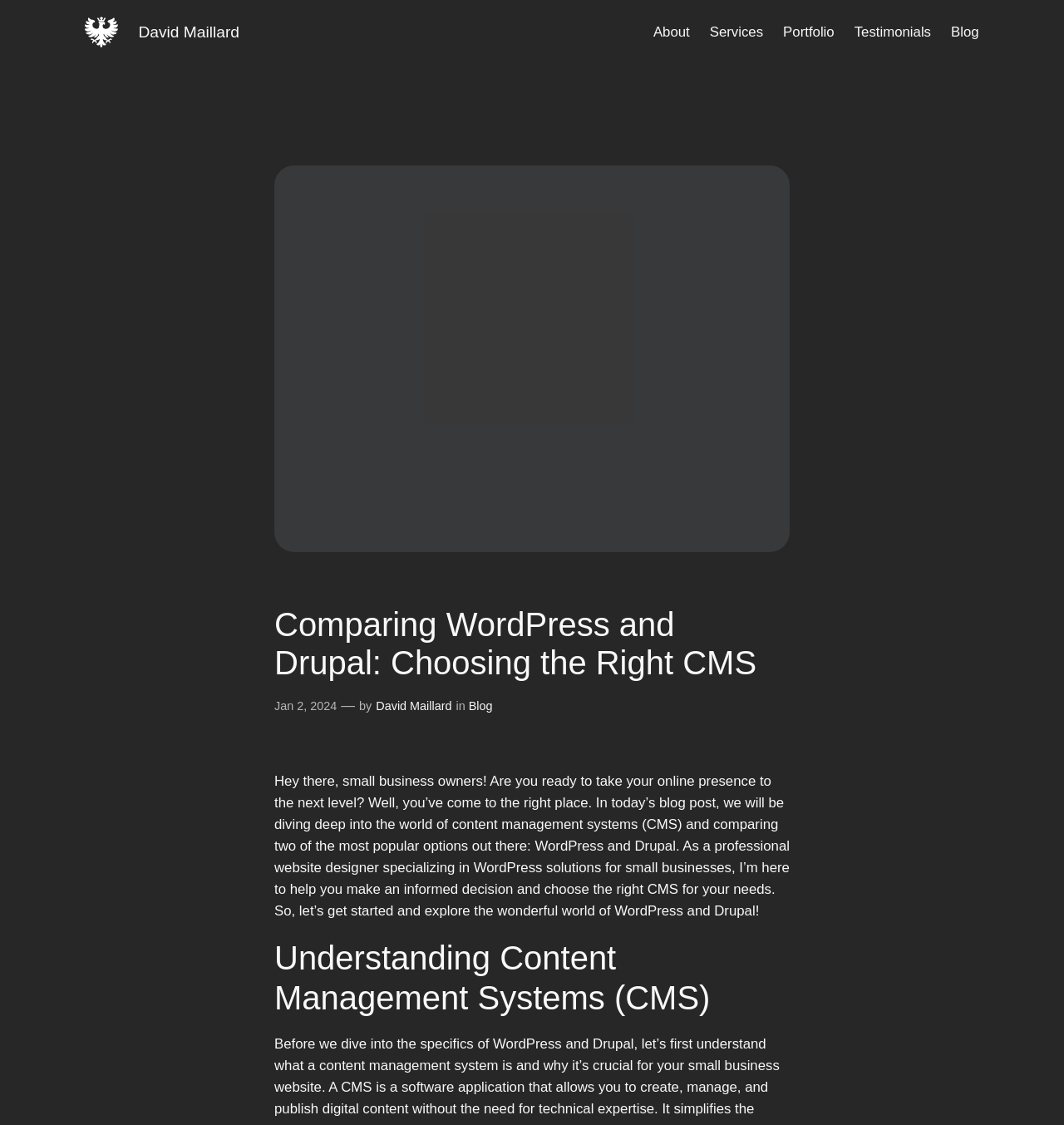Describe all visible elements and their arrangement on the webpage.

The webpage is about comparing WordPress and Drupal, two popular content management systems (CMS), to help small business owners choose the right one for their needs. At the top left, there is a link to "David Maillard" accompanied by an image, and another link to "David Maillard" is located nearby. 

On the top right, there is a navigation menu with links to "About", "Services", "Portfolio", "Testimonials", and "Blog". 

Below the navigation menu, there is a large figure that spans about half of the page width. Above the figure, there is a heading that reads "Comparing WordPress and Drupal: Choosing the Right CMS". 

Next to the heading, there is a time element indicating the date "Jan 2, 2024", followed by the author's name "David Maillard" and a link to the "Blog" category. 

Below the figure, there is a block of text that introduces the topic of the blog post, which is comparing WordPress and Drupal to help small business owners make an informed decision. 

Further down, there is a heading that reads "Understanding Content Management Systems (CMS)", which likely marks the beginning of the main content of the blog post.